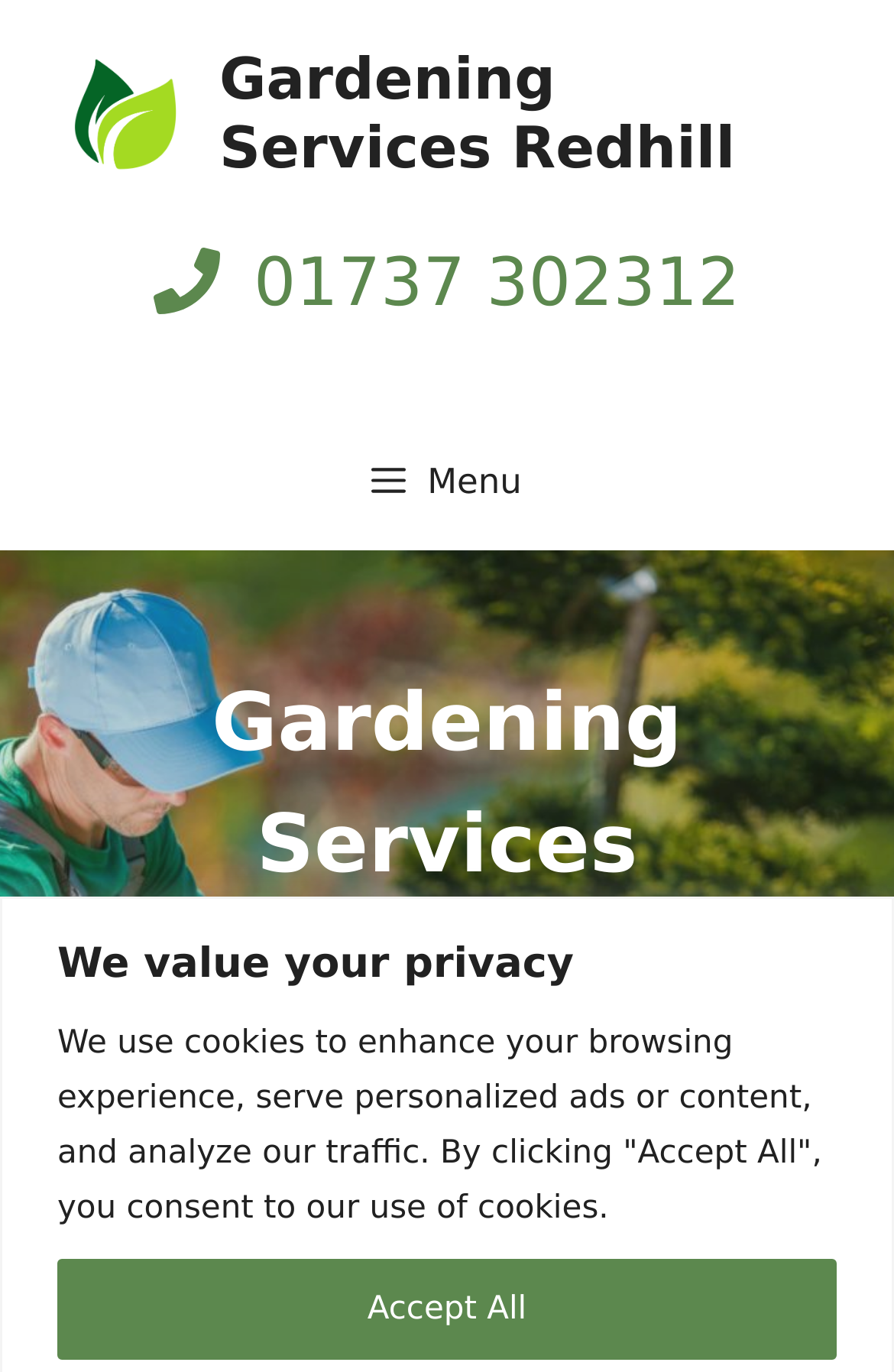How many links are there in the banner?
Answer the question with a thorough and detailed explanation.

I counted the number of link elements inside the banner element, which are 'Gardening Services Redhill' and another 'Gardening Services Redhill'.